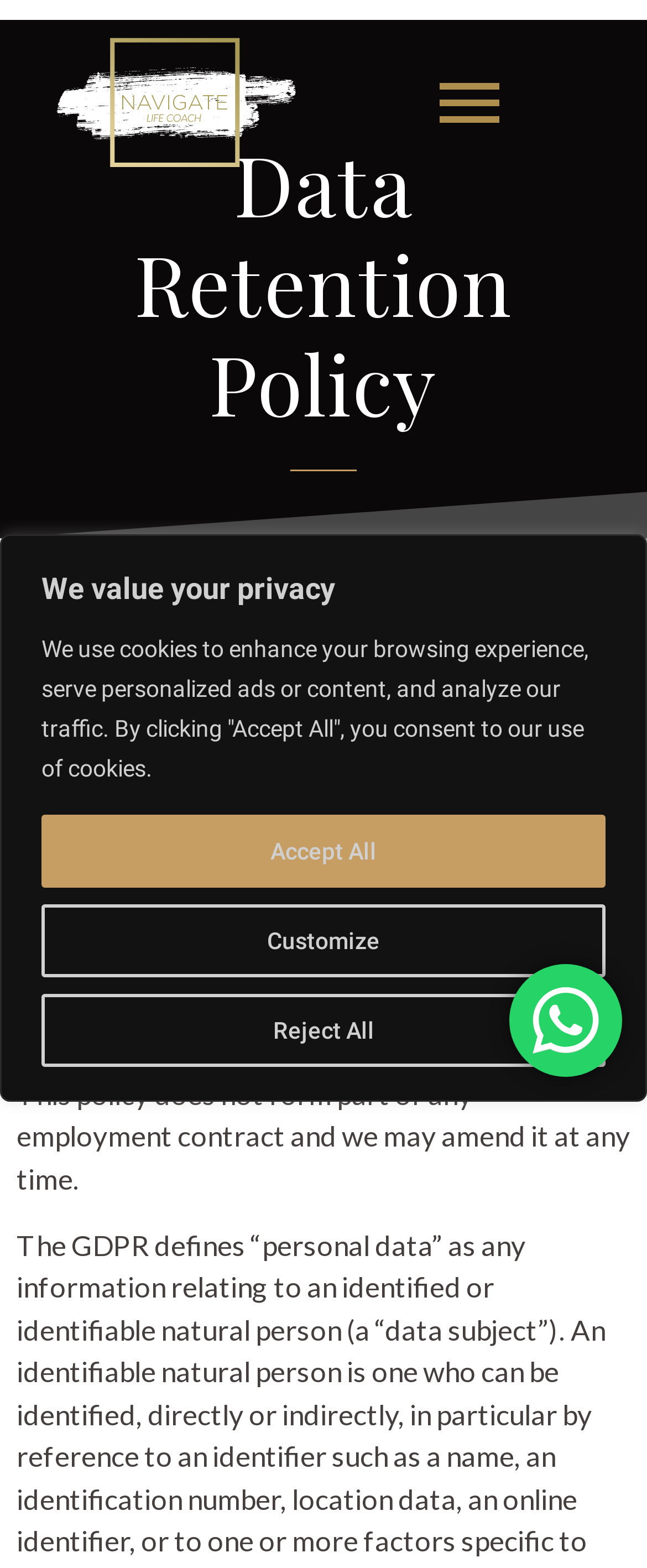Using the webpage screenshot, find the UI element described by Customize. Provide the bounding box coordinates in the format (top-left x, top-left y, bottom-right x, bottom-right y), ensuring all values are floating point numbers between 0 and 1.

[0.064, 0.577, 0.936, 0.623]